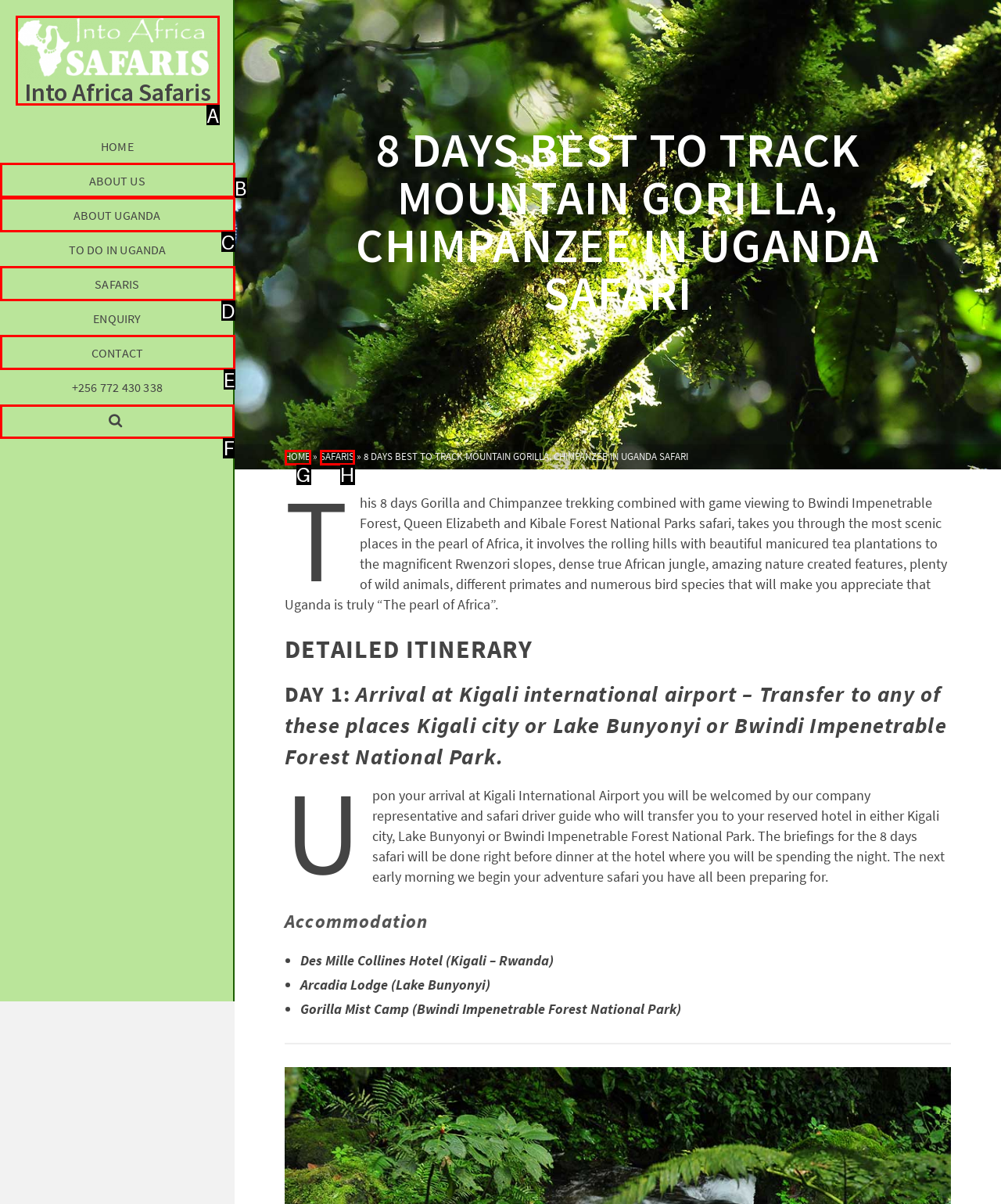Select the appropriate HTML element that needs to be clicked to finish the task: Search for something
Reply with the letter of the chosen option.

F